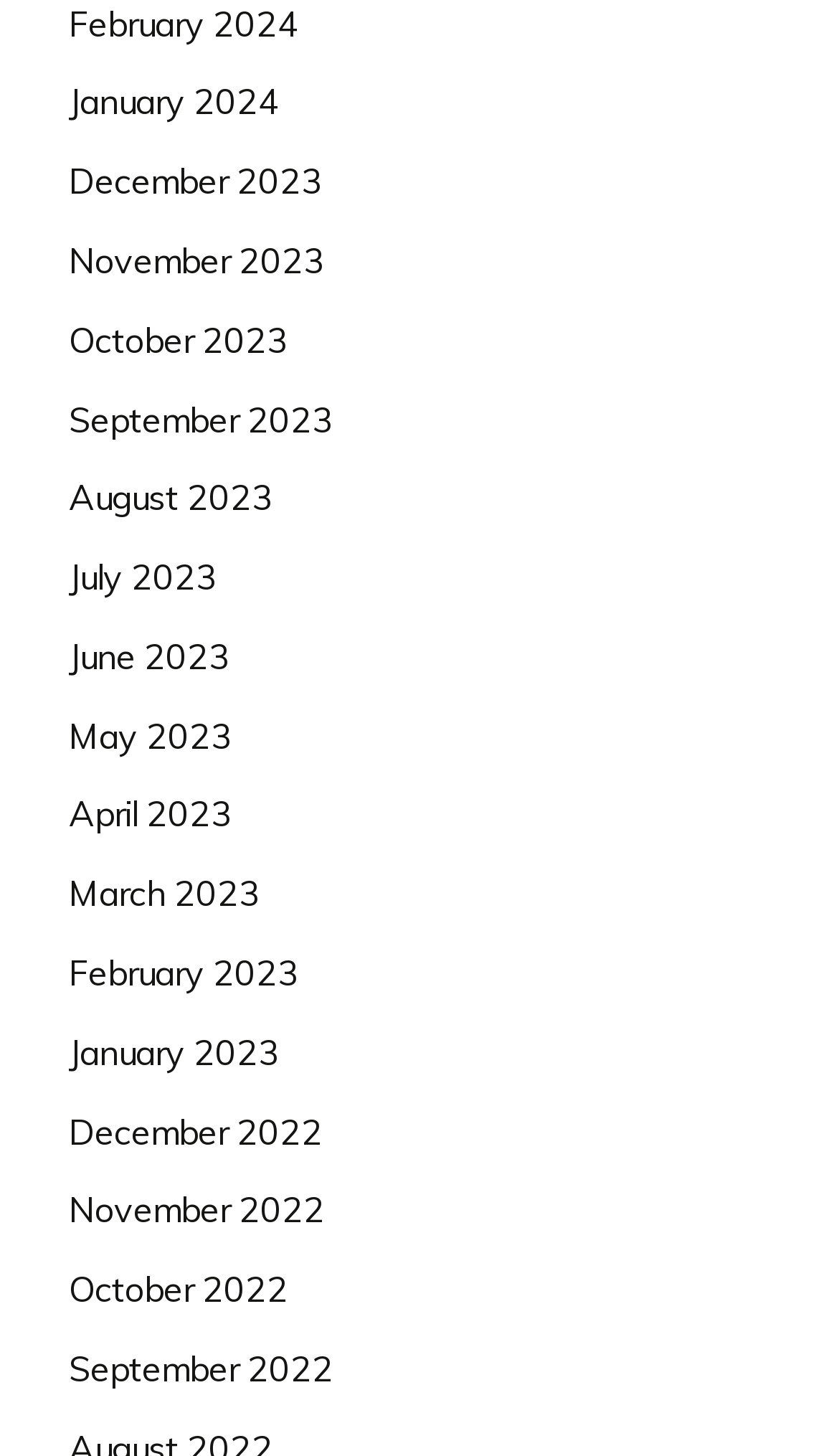How many links are there in total?
Answer the question with a single word or phrase, referring to the image.

24